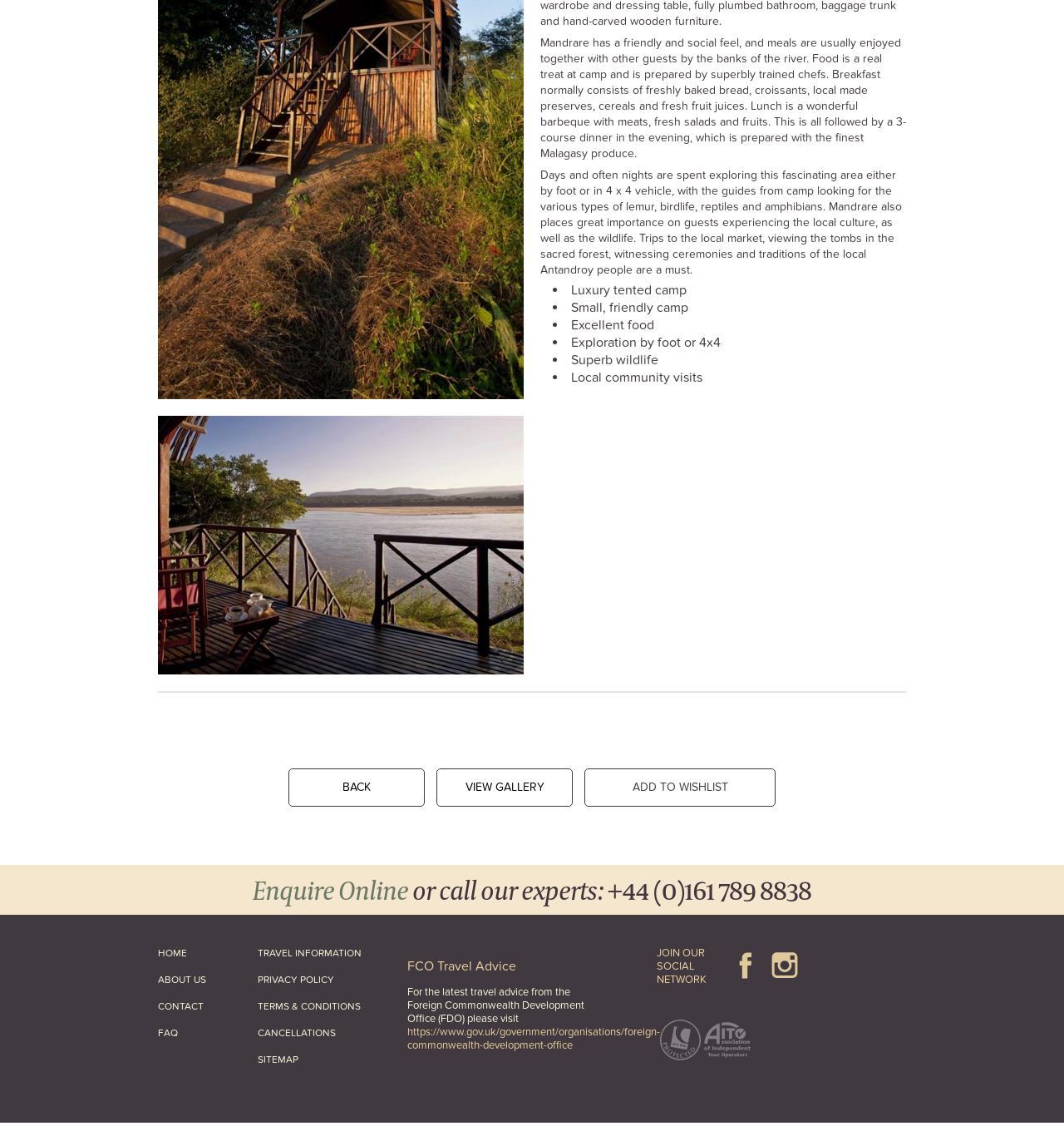Kindly provide the bounding box coordinates of the section you need to click on to fulfill the given instruction: "Click the 'BACK' link".

[0.271, 0.677, 0.399, 0.71]